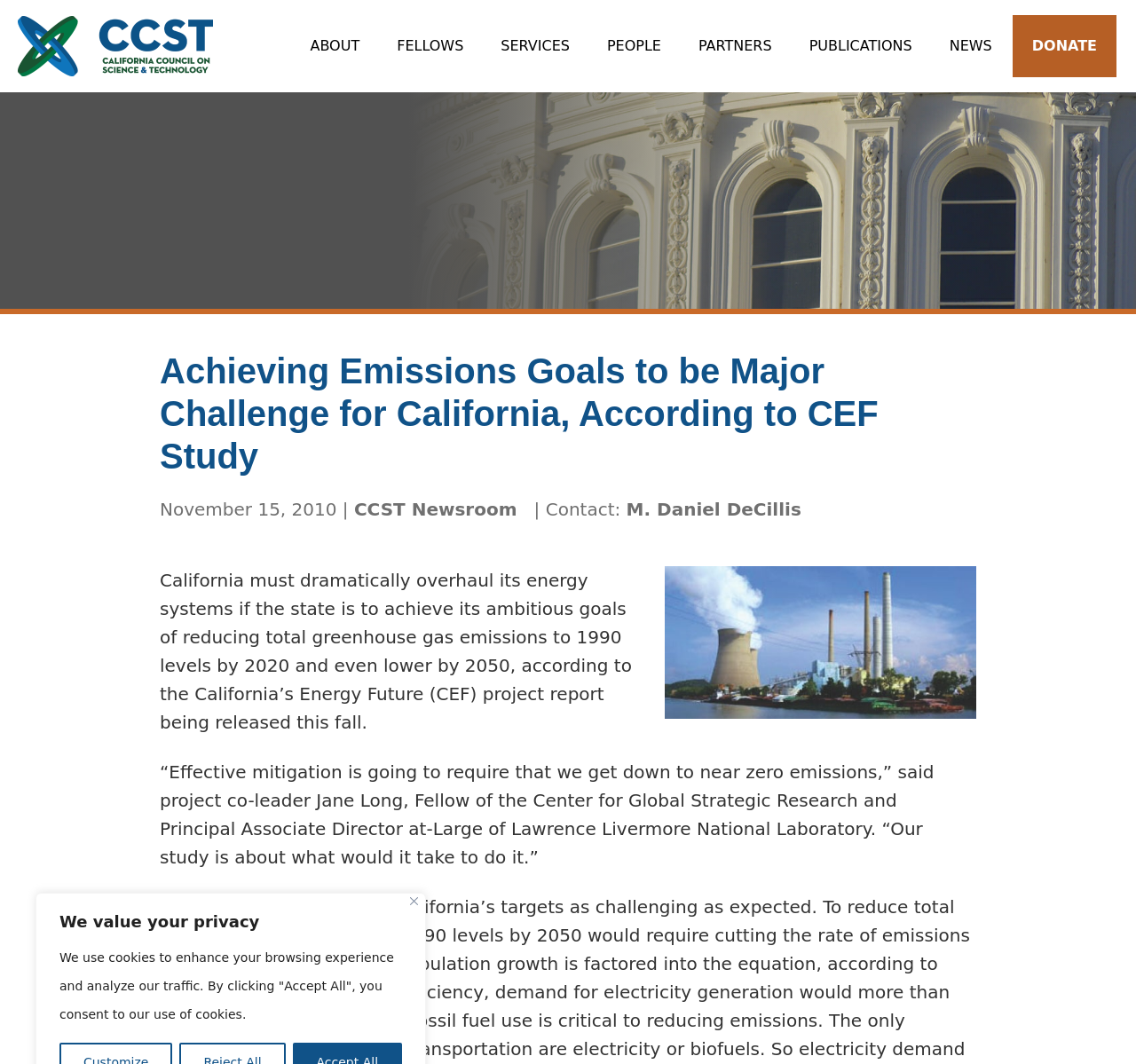Find and indicate the bounding box coordinates of the region you should select to follow the given instruction: "View CCST news".

[0.821, 0.023, 0.888, 0.064]